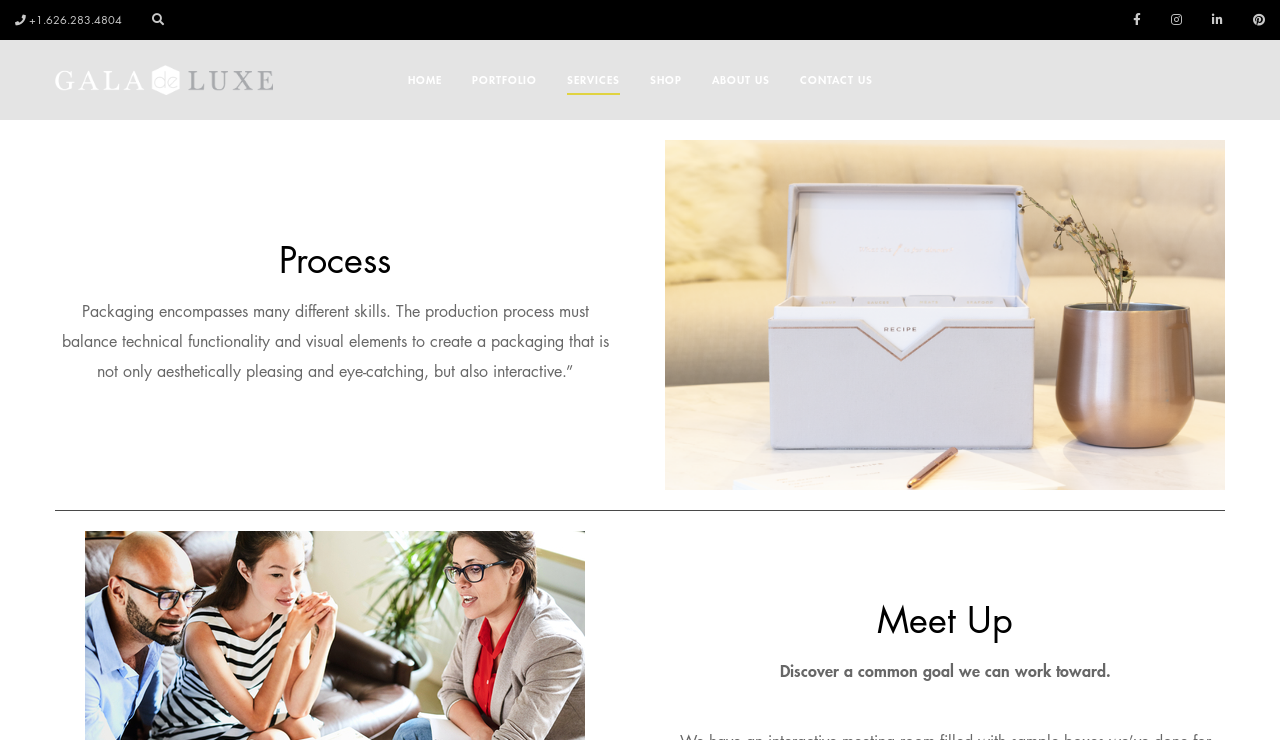Create a full and detailed caption for the entire webpage.

The webpage is about Packaging Design, specifically focused on Gala De Luxe. At the top left, there is a phone number "+1.626.283.4804" displayed. Below it, there are six social media icons aligned horizontally, starting from the left with a Facebook icon, followed by Instagram, Twitter, Pinterest, YouTube, and LinkedIn icons.

To the right of the phone number, there is a logo of Gala De Luxe, which is also a clickable link. Below the logo, there is a navigation menu with six links: HOME, PORTFOLIO, SERVICES, SHOP, ABOUT US, and CONTACT US, arranged horizontally from left to right.

The main content of the page is divided into two sections. The first section has a heading "Process" at the top, followed by a paragraph of text that explains the importance of balancing technical functionality and visual elements in packaging design. 

Below the text, there is a large image or graphic that takes up most of the width of the page. The second section has a heading "Meet Up" at the top, followed by a call-to-action text "Discover a common goal we can work toward."